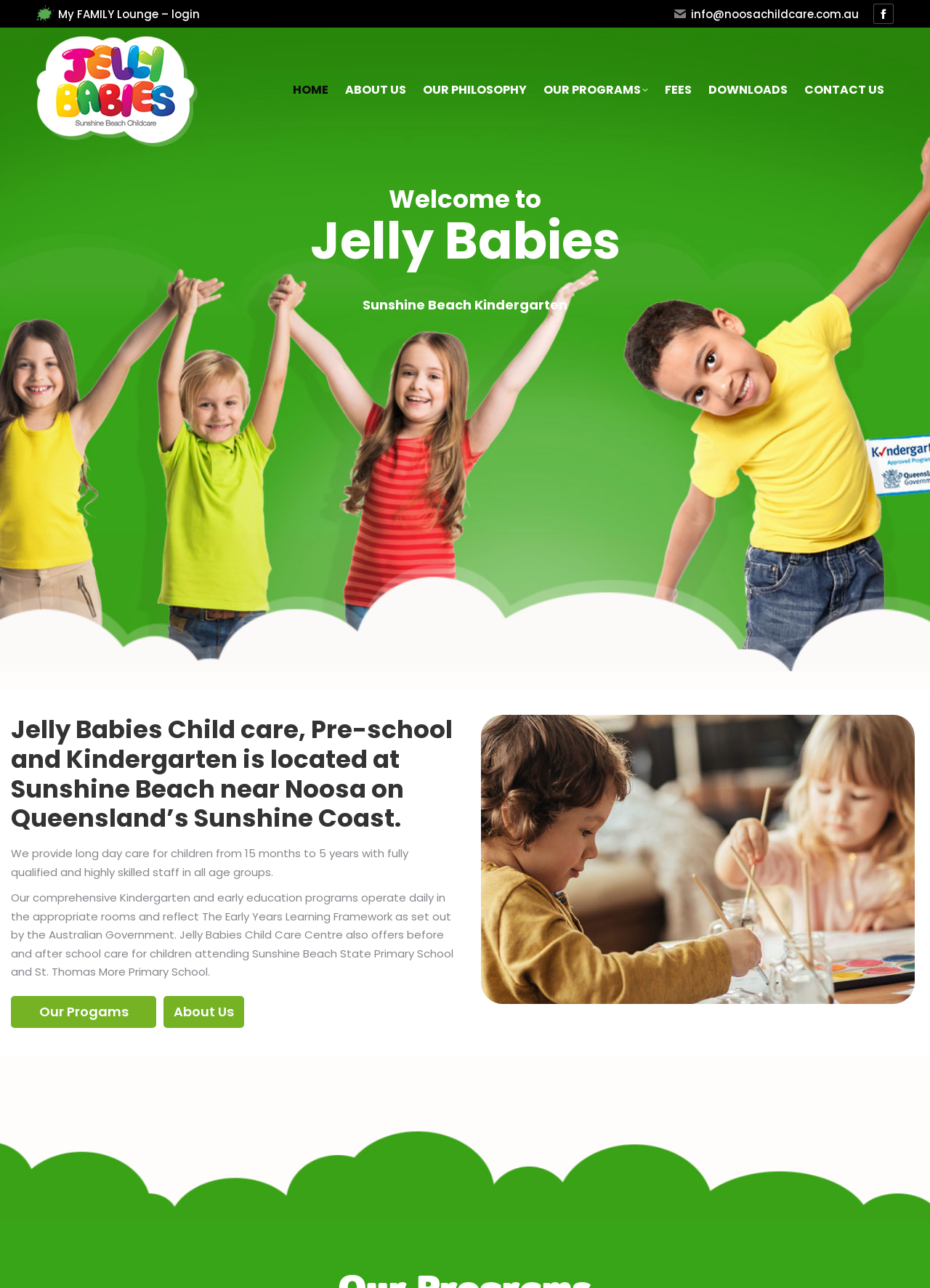Can you find the bounding box coordinates for the element to click on to achieve the instruction: "learn about OUR PHILOSOPHY"?

[0.45, 0.063, 0.573, 0.077]